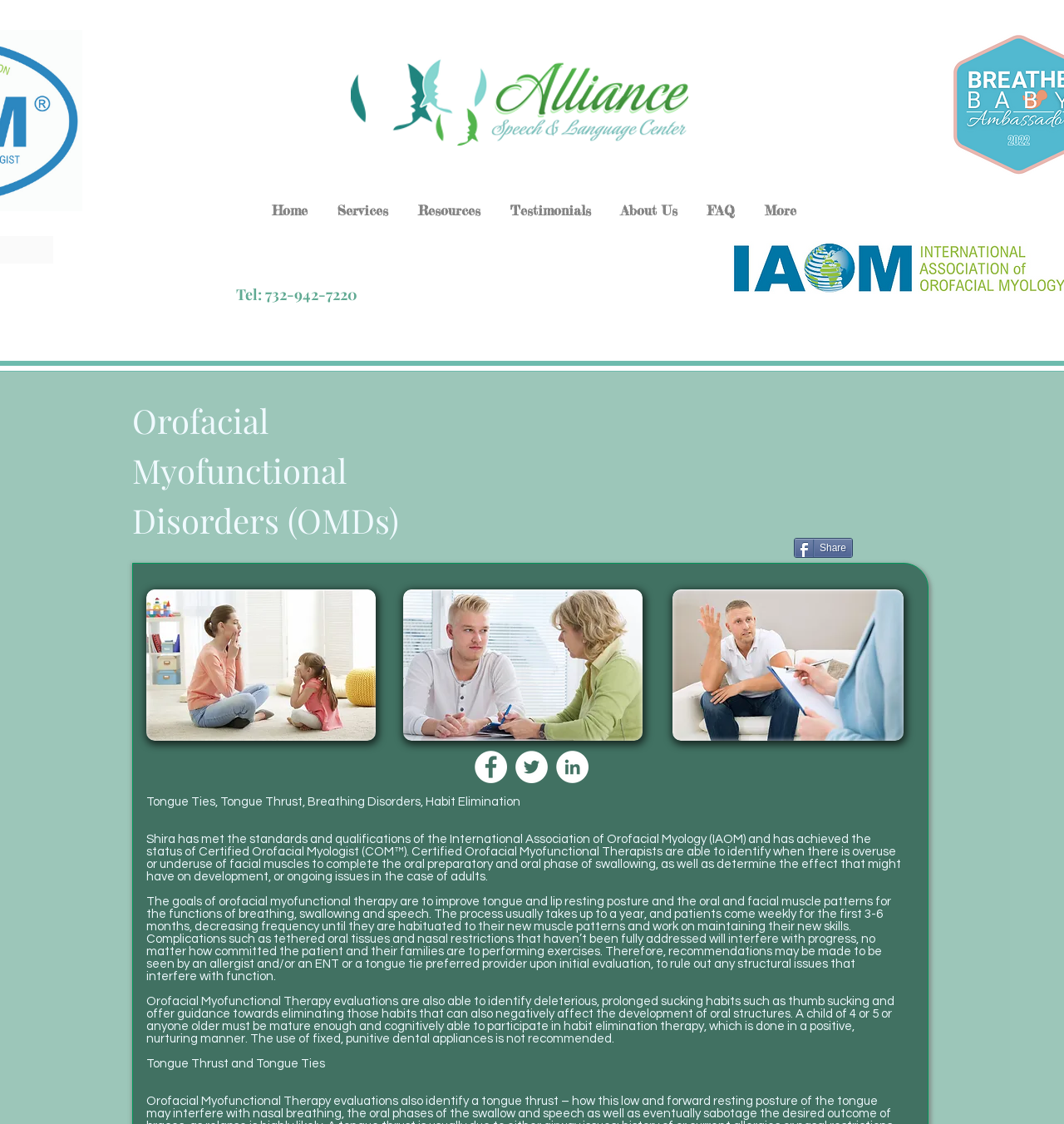Identify the bounding box coordinates for the element you need to click to achieve the following task: "Read the latest blog". The coordinates must be four float values ranging from 0 to 1, formatted as [left, top, right, bottom].

None